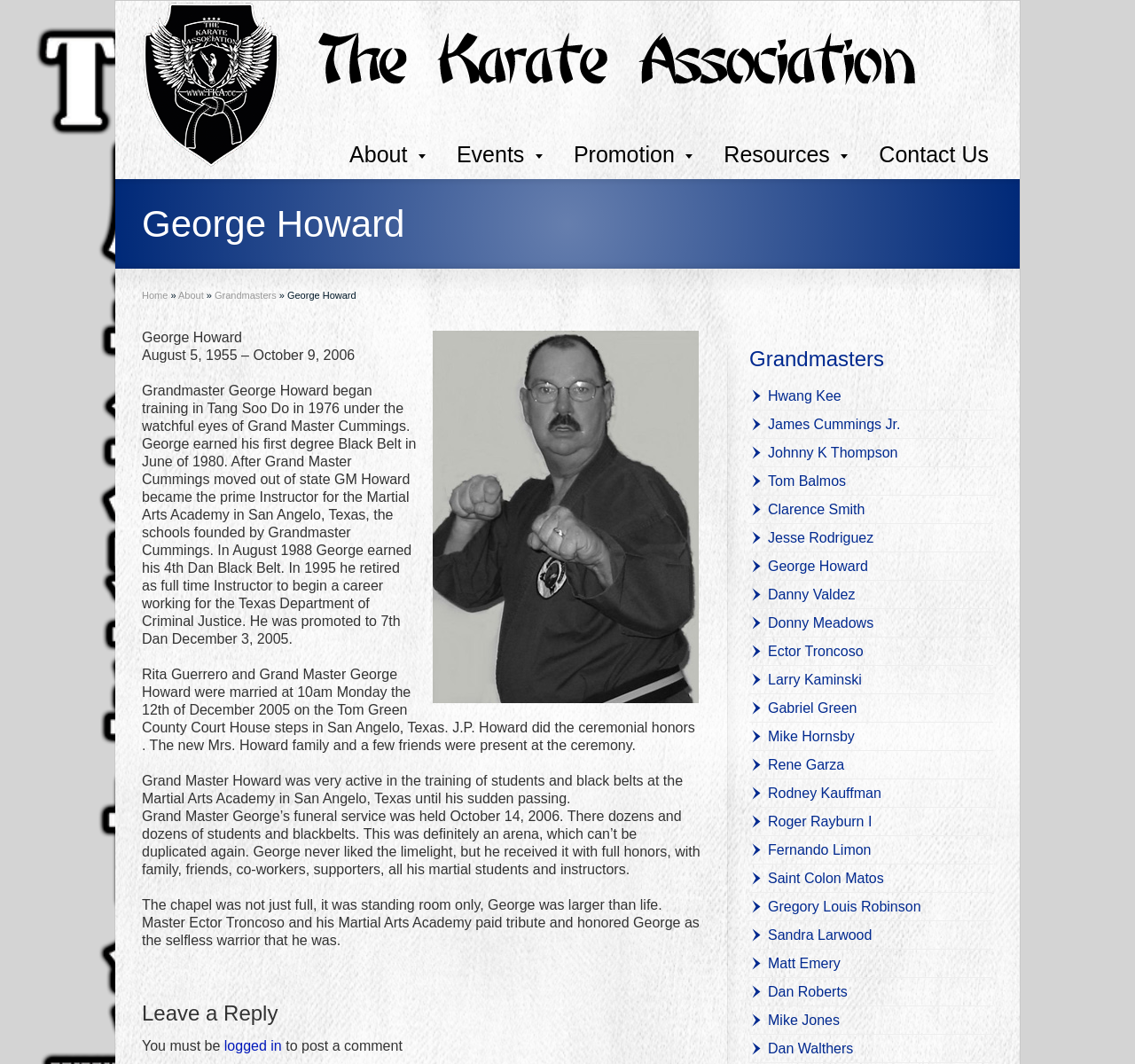Construct a comprehensive description capturing every detail on the webpage.

This webpage is dedicated to George Howard, a Grandmaster of Tang Soo Do Karate Association. At the top of the page, there is a logo of the association, accompanied by a link to the association's website. Below the logo, there are several navigation links, including "About", "Events", "Promotion", "Resources", and "Contact Us".

The main content of the page is divided into two sections. On the left side, there is a heading "George Howard" followed by a brief biography of Grandmaster George Howard, including his training history, achievements, and personal life. Below the biography, there are several paragraphs of text describing his life, including his marriage and funeral service.

On the right side, there is a section dedicated to Grandmasters, with a heading "Grandmasters" and a list of links to various Grandmasters, including Hwang Kee, James Cummings Jr., and George Howard, among others. Each link is accompanied by a small icon.

At the bottom of the page, there is a section for leaving a reply, with a heading "Leave a Reply" and a prompt to log in to post a comment.